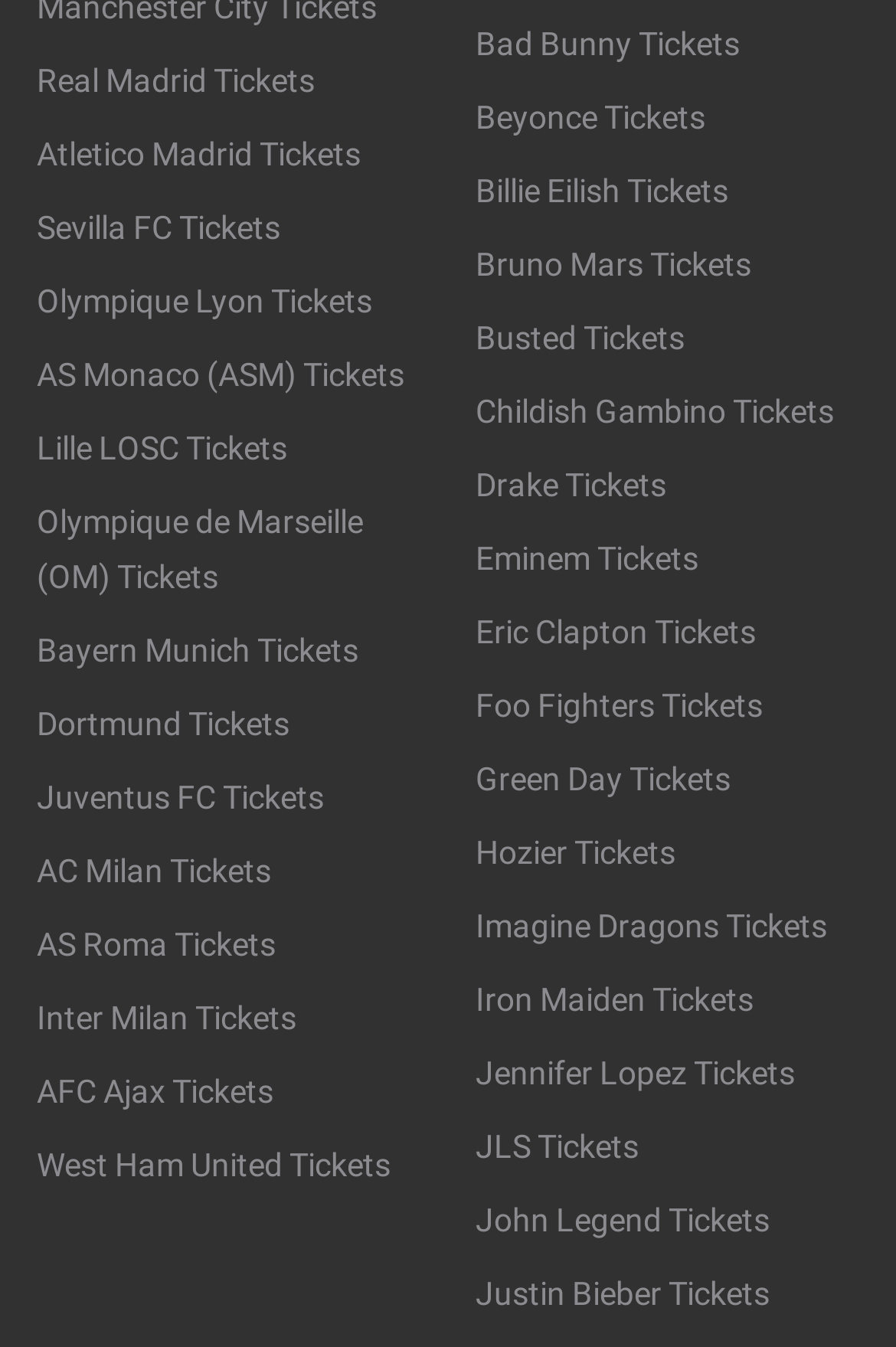Provide a one-word or short-phrase response to the question:
How many concert tickets are listed?

19